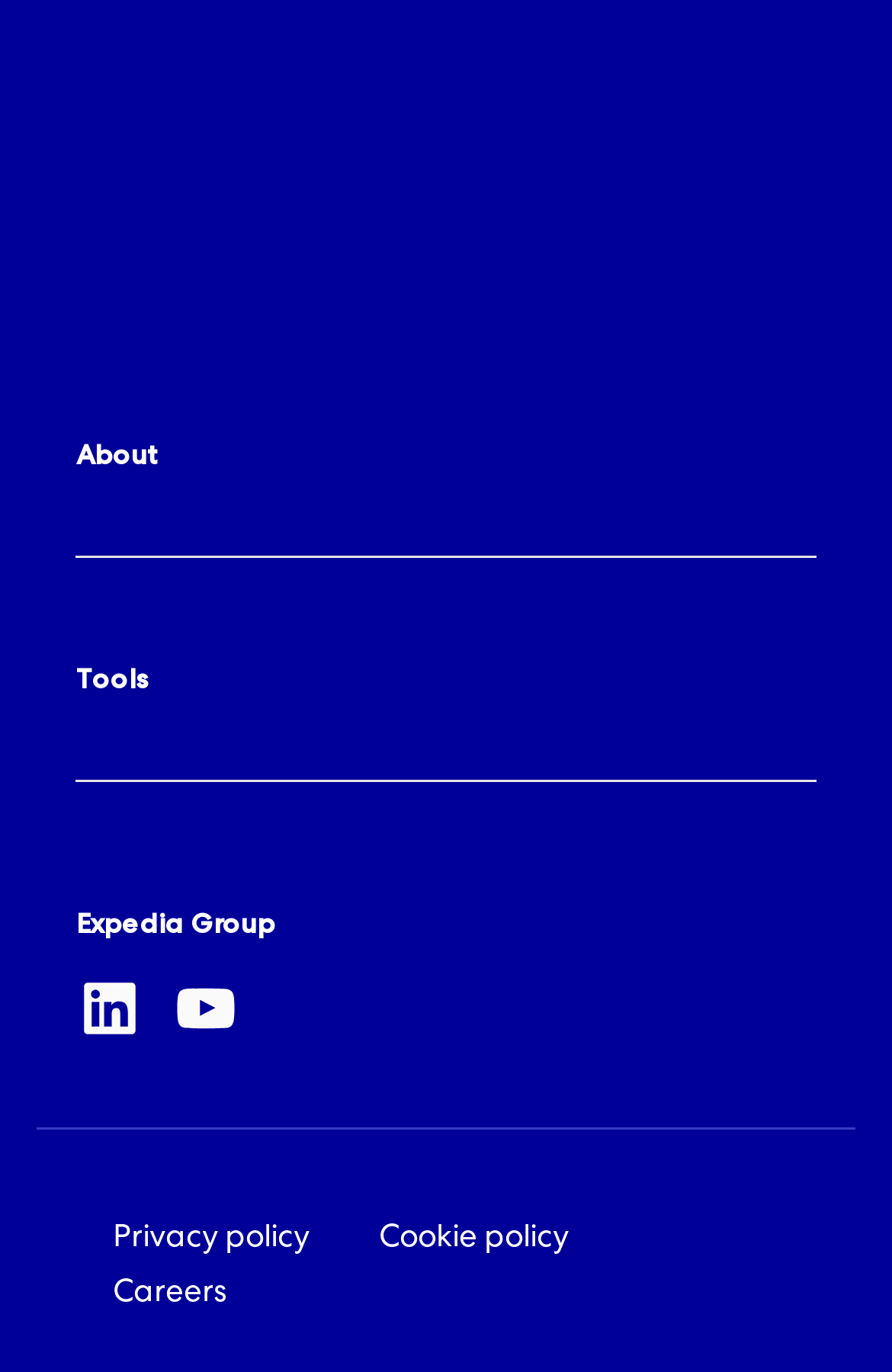Please locate the bounding box coordinates of the element that needs to be clicked to achieve the following instruction: "Click Tools". The coordinates should be four float numbers between 0 and 1, i.e., [left, top, right, bottom].

[0.085, 0.476, 0.915, 0.541]